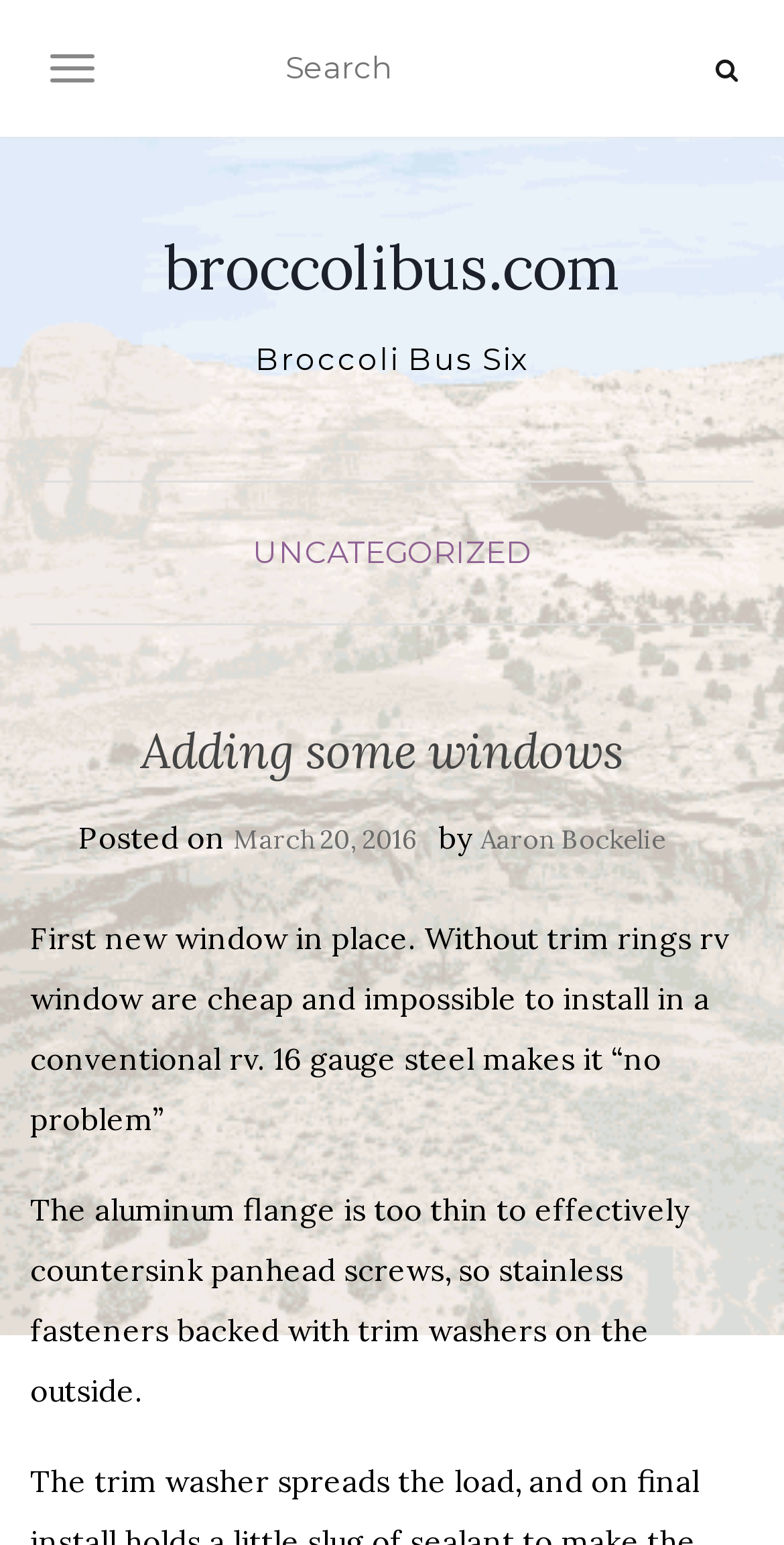Who is the author of the article?
Using the image as a reference, answer the question with a short word or phrase.

Aaron Bockelie